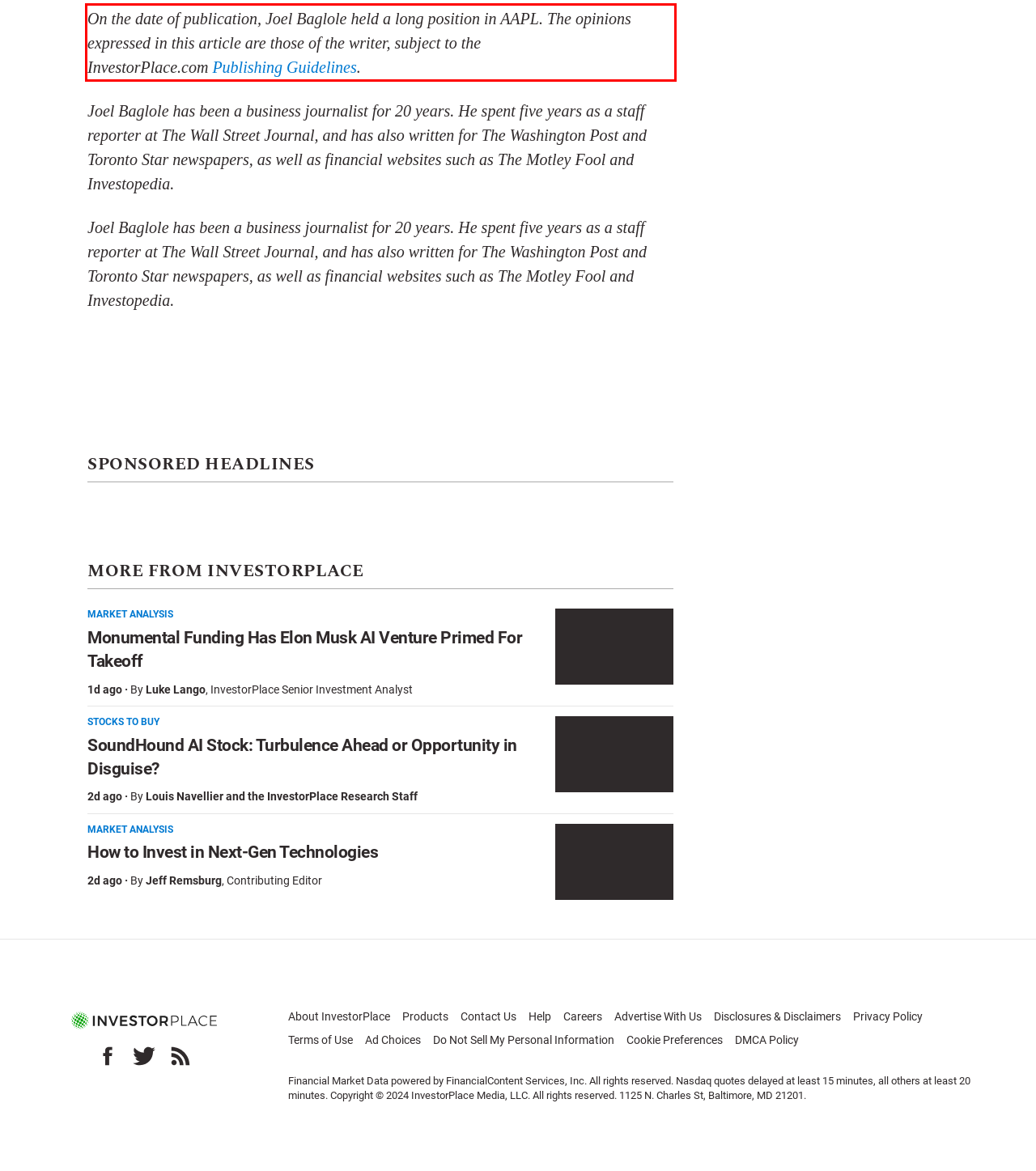Using the provided screenshot of a webpage, recognize and generate the text found within the red rectangle bounding box.

On the date of publication, Joel Baglole held a long position in AAPL. The opinions expressed in this article are those of the writer, subject to the InvestorPlace.com Publishing Guidelines.